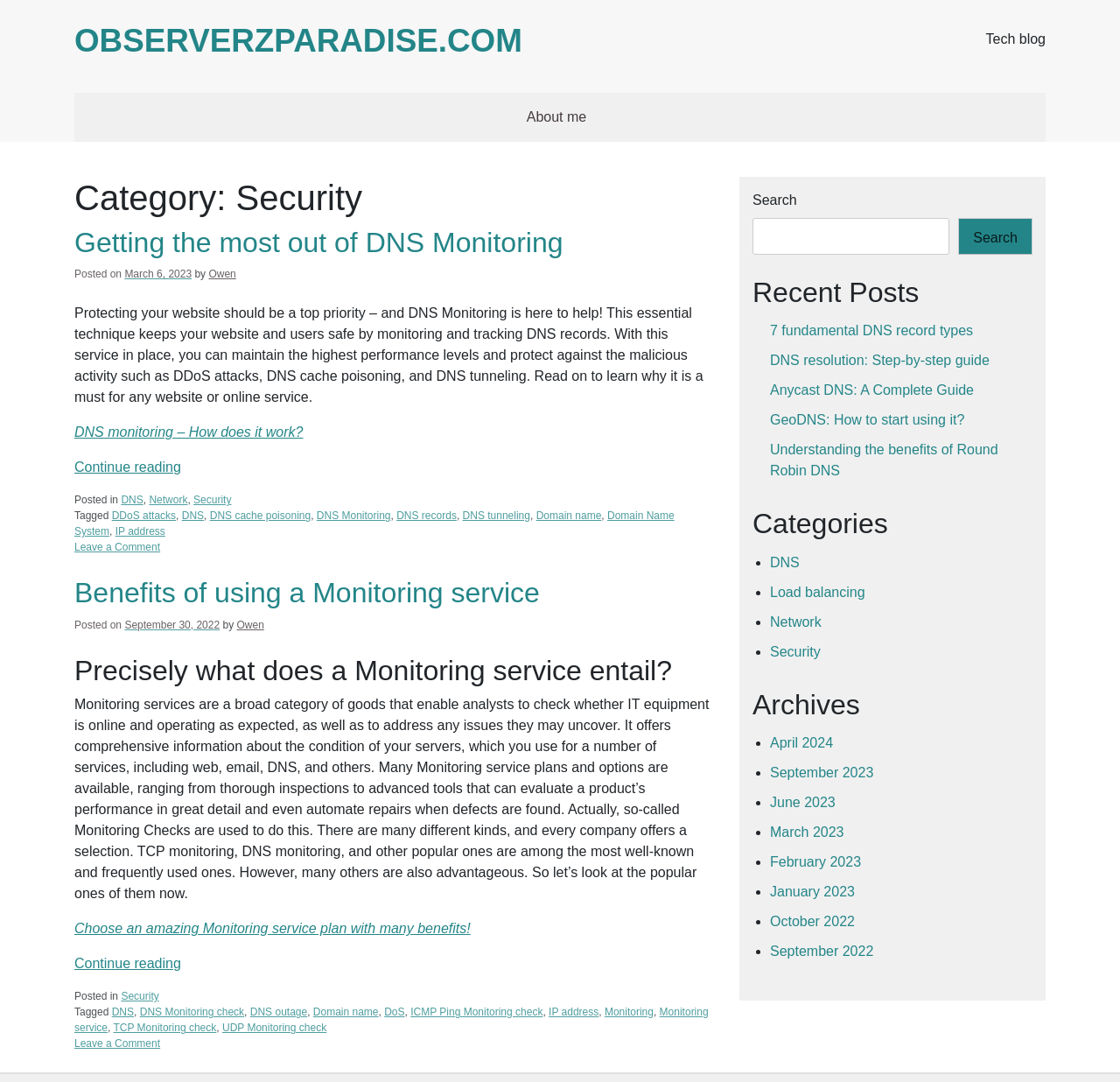What is the purpose of DNS Monitoring?
Could you please answer the question thoroughly and with as much detail as possible?

The purpose of DNS Monitoring can be determined by reading the first article, which states that 'DNS Monitoring is here to help! This essential technique keeps your website and users safe by monitoring and tracking DNS records.'